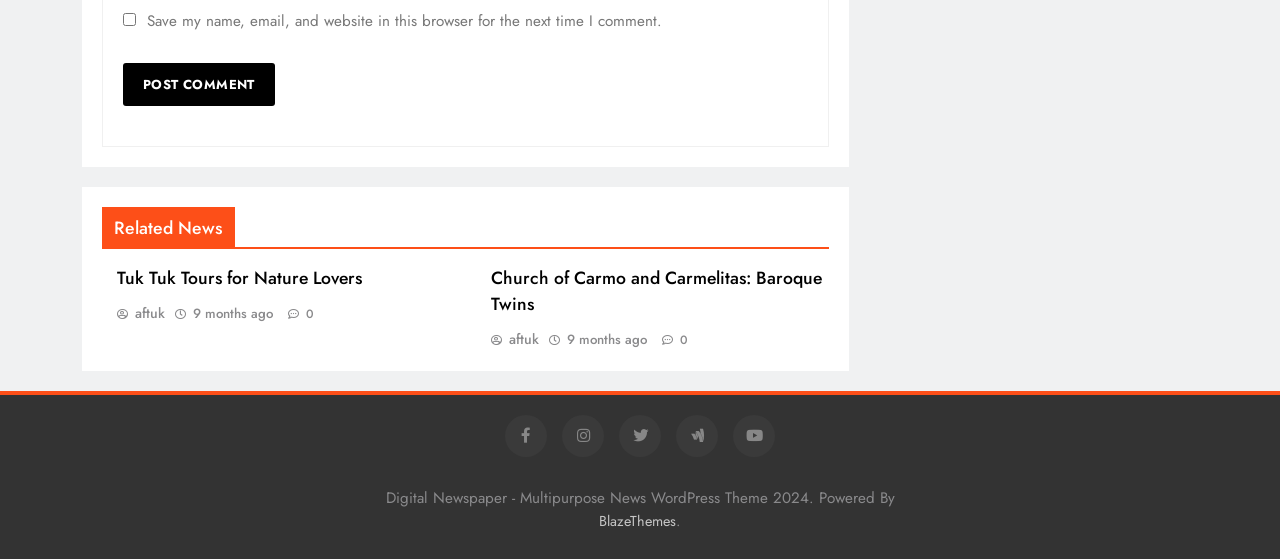Please find the bounding box coordinates of the clickable region needed to complete the following instruction: "Contact via email". The bounding box coordinates must consist of four float numbers between 0 and 1, i.e., [left, top, right, bottom].

None